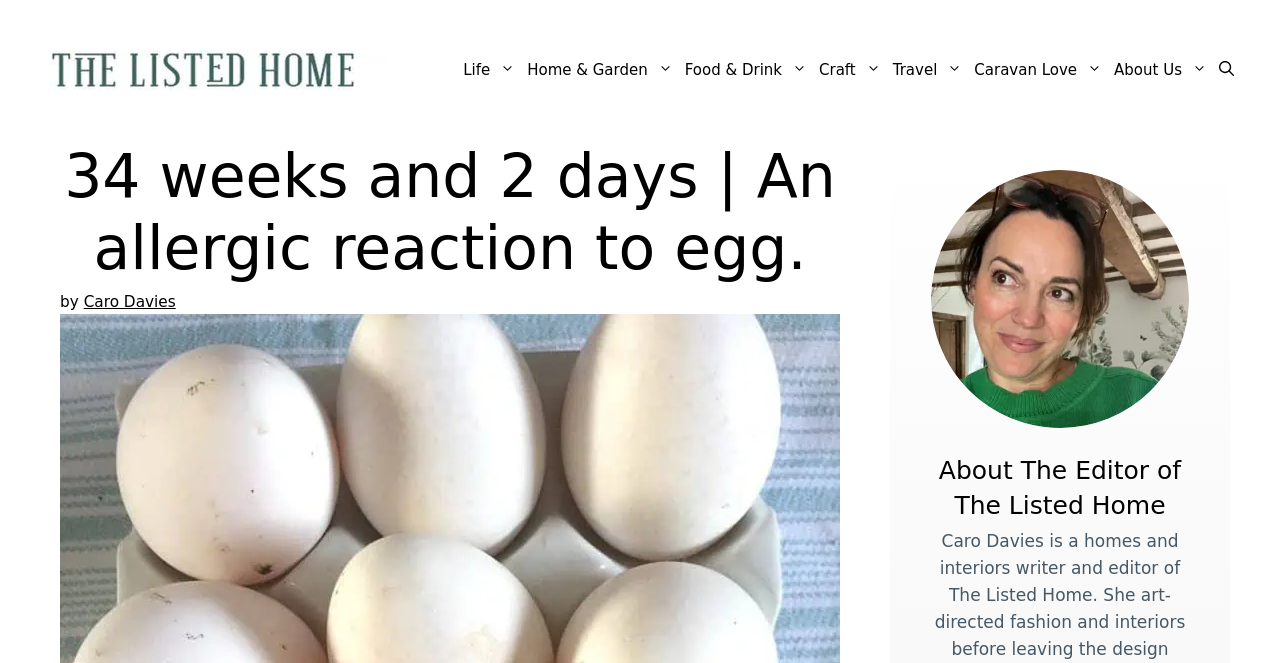Please identify the bounding box coordinates of the element I need to click to follow this instruction: "View June 2023".

None